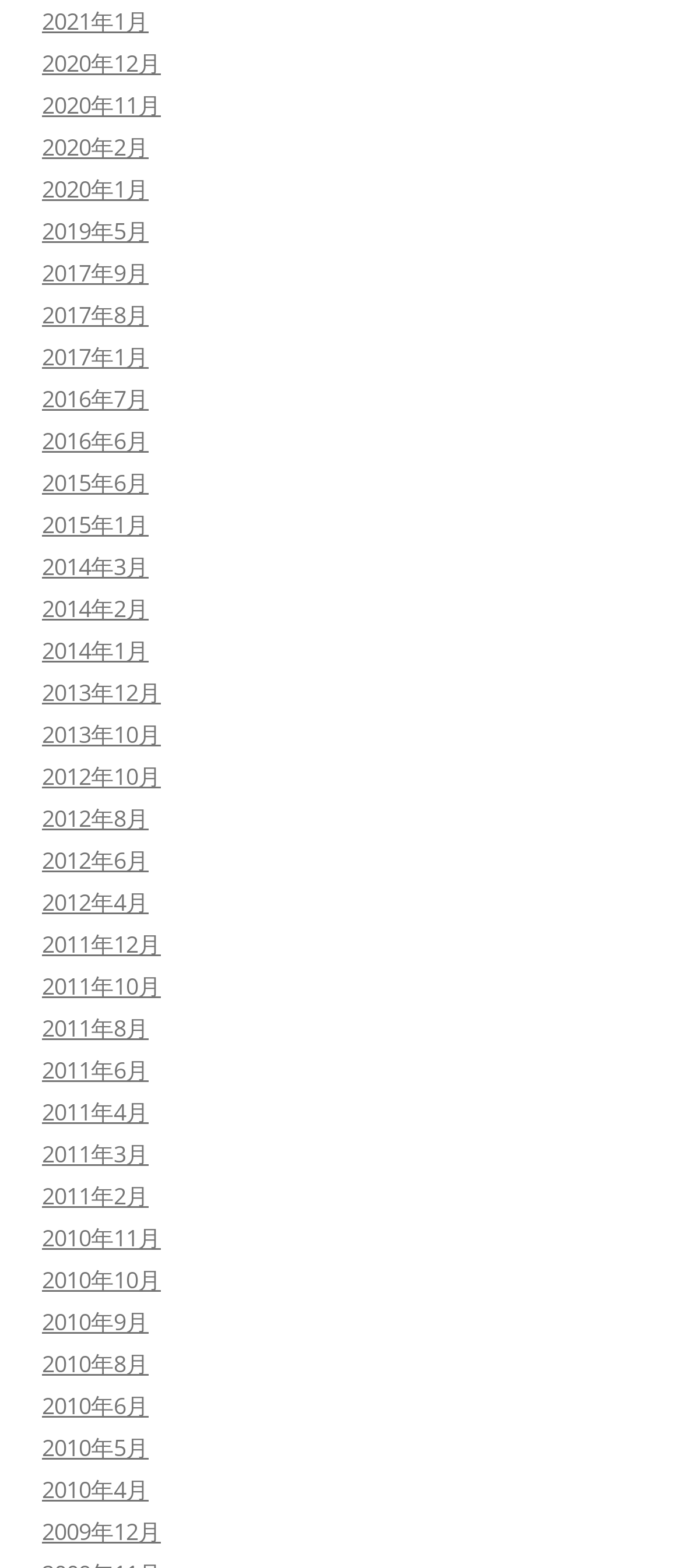Observe the image and answer the following question in detail: What is the earliest month available on this webpage?

By examining the list of links, I can see that the earliest month available on this webpage is 2009年12月, which is December 2009.